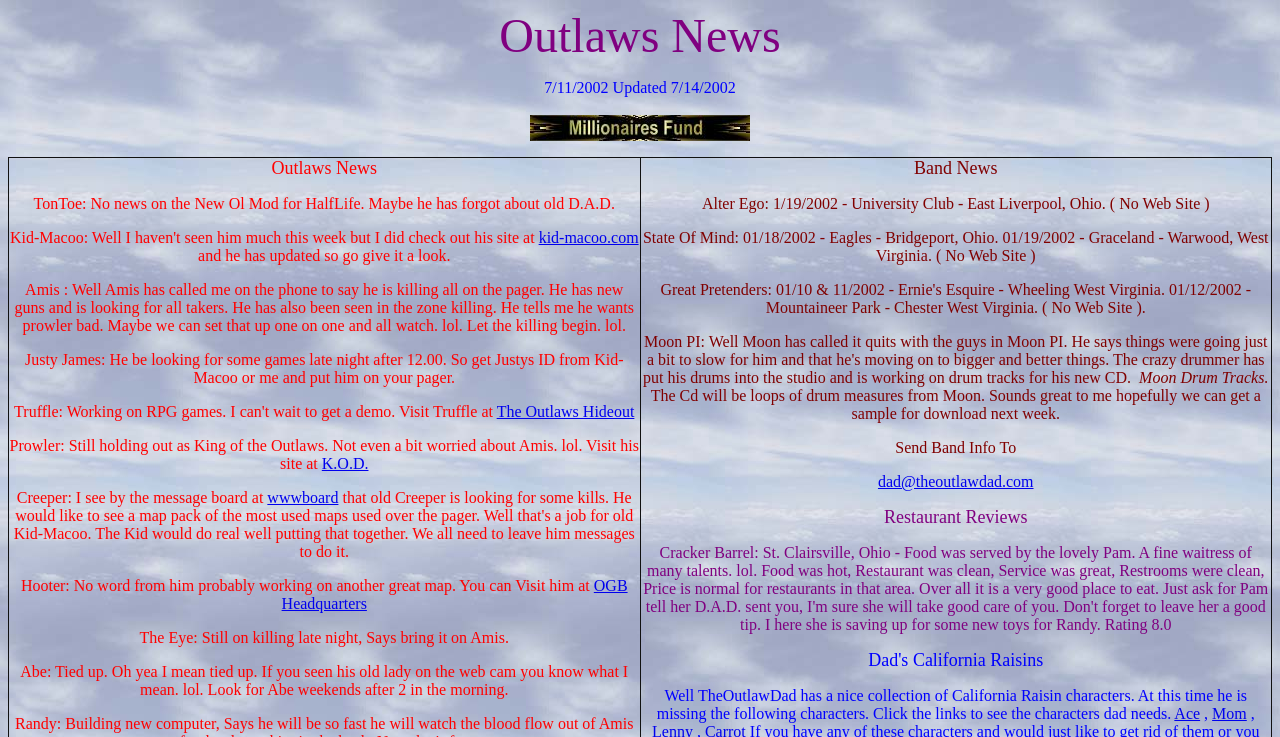Given the description "K.O.D.", provide the bounding box coordinates of the corresponding UI element.

[0.251, 0.617, 0.288, 0.64]